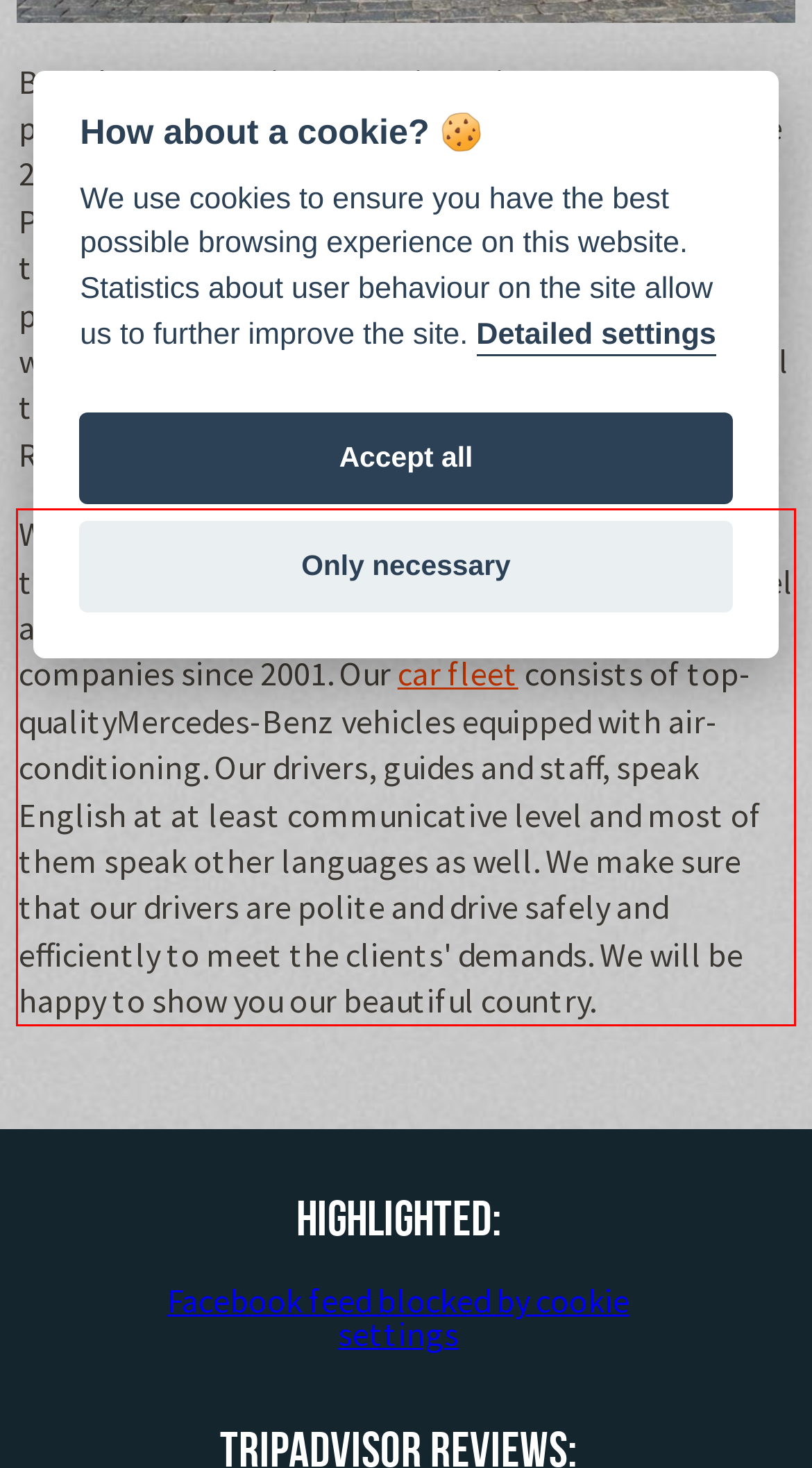Given a screenshot of a webpage with a red bounding box, extract the text content from the UI element inside the red bounding box.

We have gained experience in transportation and tourism industry while cooperating with hotels, travel agencies and clients from both Czech and foreign companies since 2001. Our car fleet consists of top-qualityMercedes-Benz vehicles equipped with air-conditioning. Our drivers, guides and staff, speak English at at least communicative level and most of them speak other languages as well. We make sure that our drivers are polite and drive safely and efficiently to meet the clients' demands. We will be happy to show you our beautiful country.